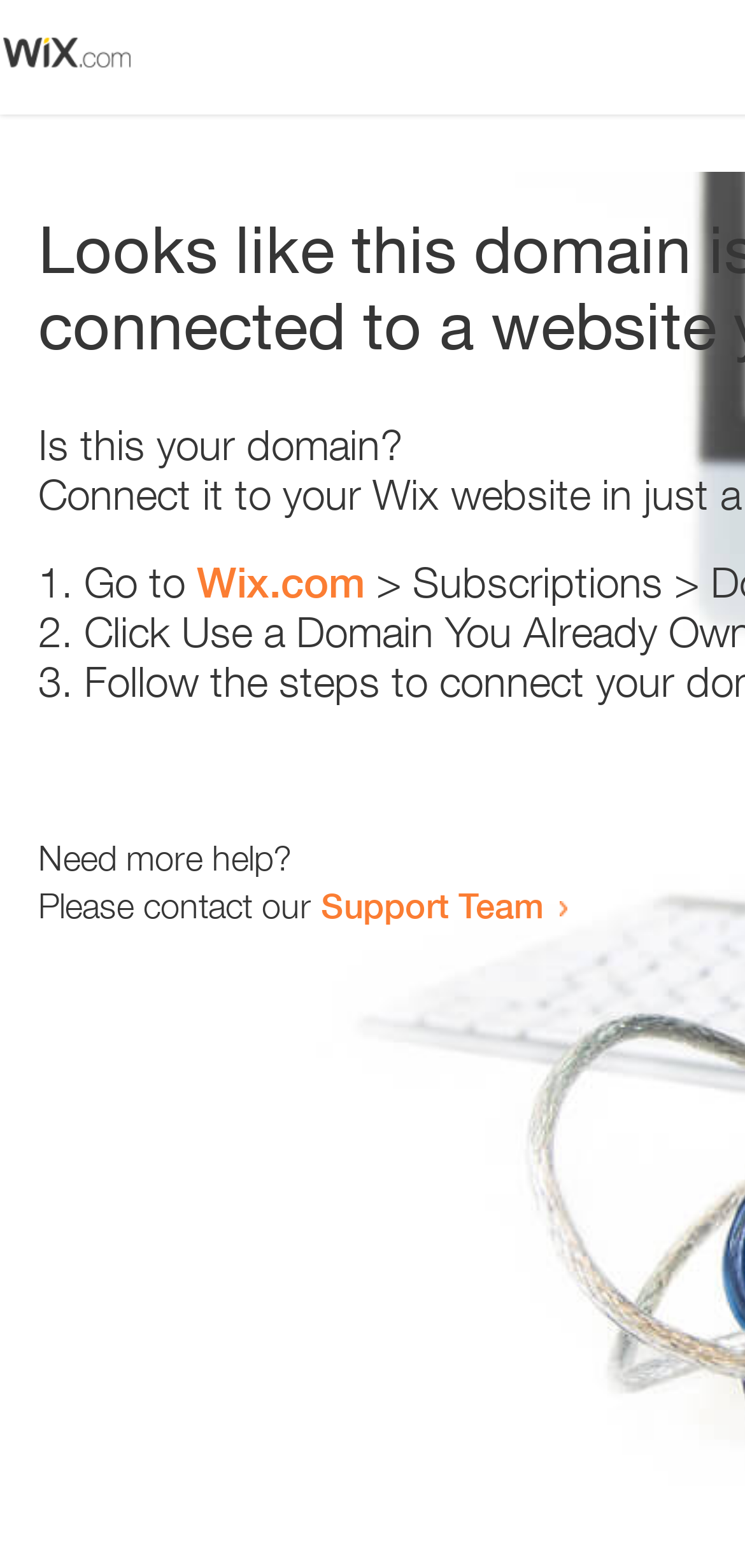Please predict the bounding box coordinates (top-left x, top-left y, bottom-right x, bottom-right y) for the UI element in the screenshot that fits the description: Wix.com

[0.264, 0.356, 0.49, 0.387]